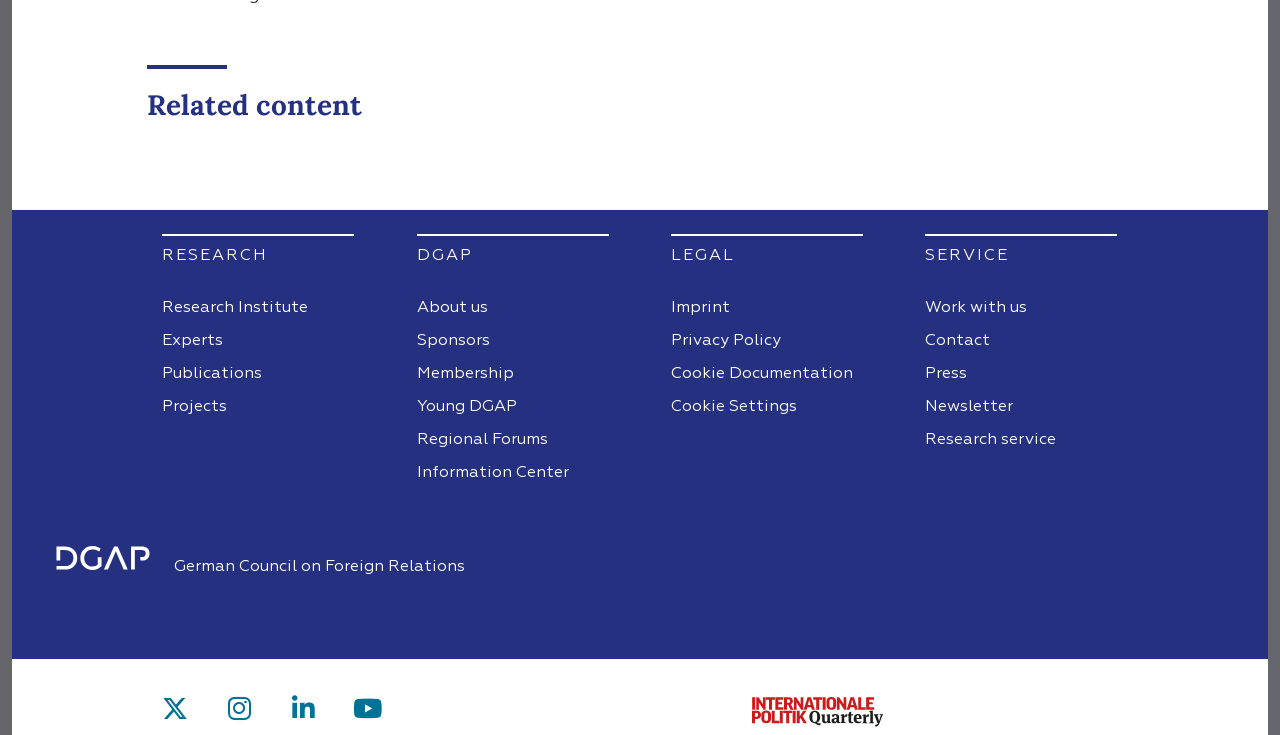Locate the bounding box coordinates of the area to click to fulfill this instruction: "View Experts". The bounding box should be presented as four float numbers between 0 and 1, in the order [left, top, right, bottom].

[0.127, 0.442, 0.277, 0.487]